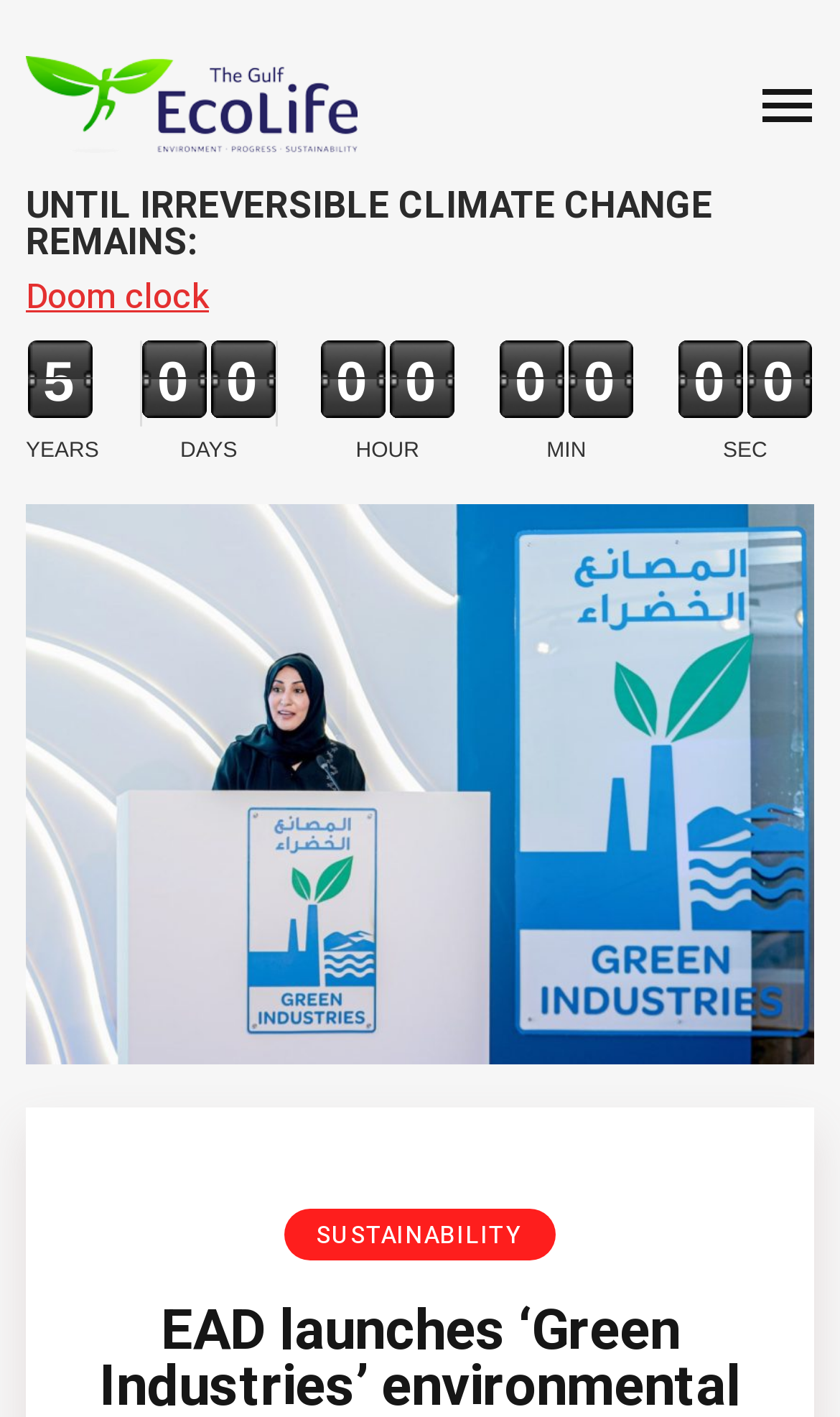Based on the image, provide a detailed and complete answer to the question: 
What is the category of the article?

The category of the article is Sustainability, as indicated by the link 'SUSTAINABILITY' at the bottom of the page.